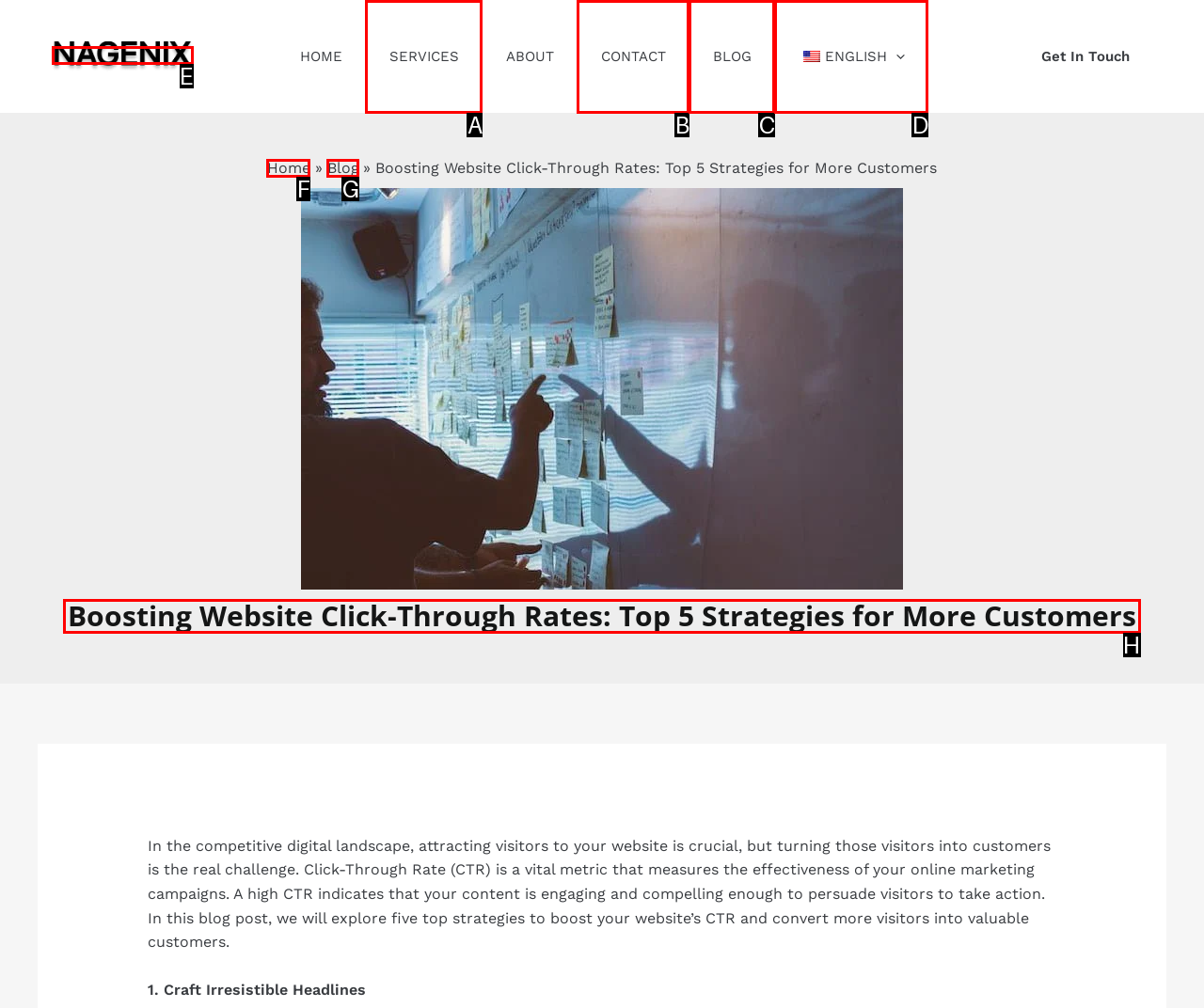Show which HTML element I need to click to perform this task: Read the blog post Answer with the letter of the correct choice.

H